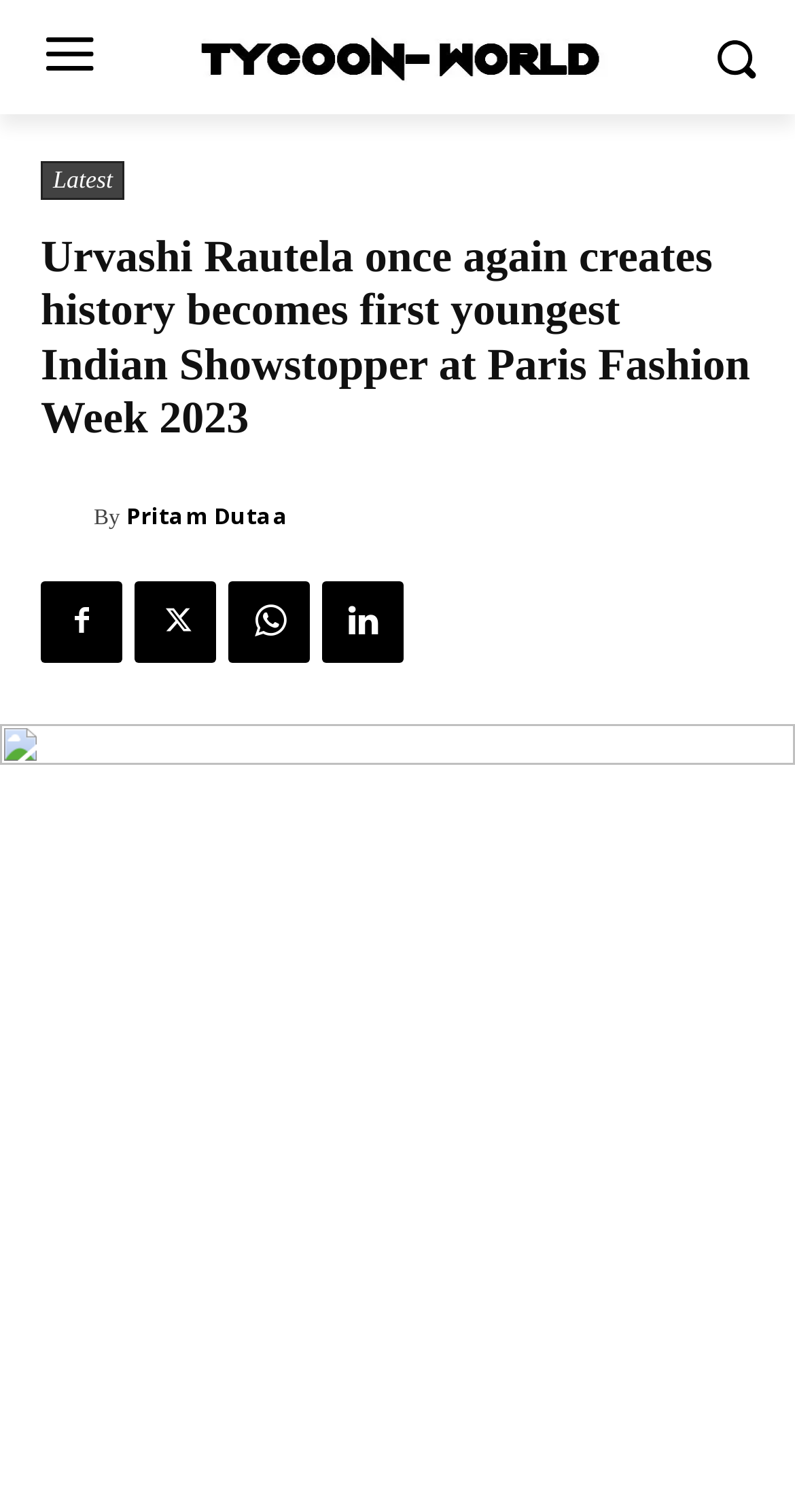What is the name of the Bollywood diva in the article?
Provide a detailed answer to the question, using the image to inform your response.

The name of the Bollywood diva is mentioned in the heading of the article, which is 'Urvashi Rautela once again creates history becomes first youngest Indian Showstopper at Paris Fashion Week 2023'. This heading is located at the top of the webpage with a bounding box of [0.051, 0.152, 0.949, 0.295].